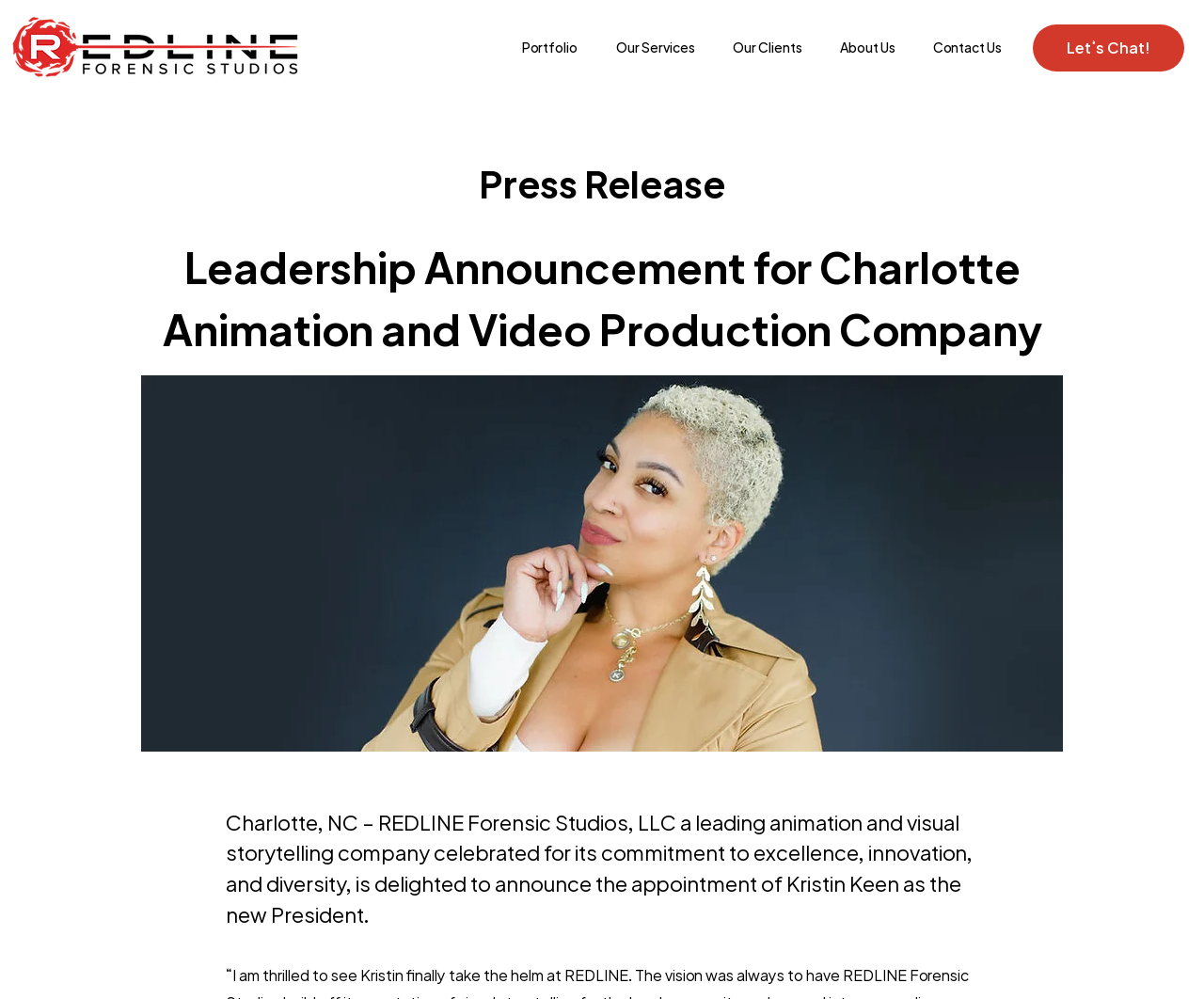Detail the webpage's structure and highlights in your description.

The webpage is about a leadership announcement for a Charlotte-based animation and video production company, REDLINE Forensic Studios. At the top left corner, there is a logo of the company, which is a link to the home page. 

To the right of the logo, there is a navigation menu with five links: Portfolio, Our Services, Our Clients, About Us, and Contact Us. 

On the top right corner, there is a call-to-action link "Let's Chat!". 

Below the navigation menu, there is a heading "Press Release" followed by a more specific heading "Leadership Announcement for Charlotte Animation and Video Production Company". 

To the right of these headings, there is an image of Kristin Keen, the new President of the company. 

Below the image, there is a paragraph of text announcing Kristin Keen's appointment as the new President of REDLINE Forensic Studios, highlighting the company's commitment to excellence, innovation, and diversity.